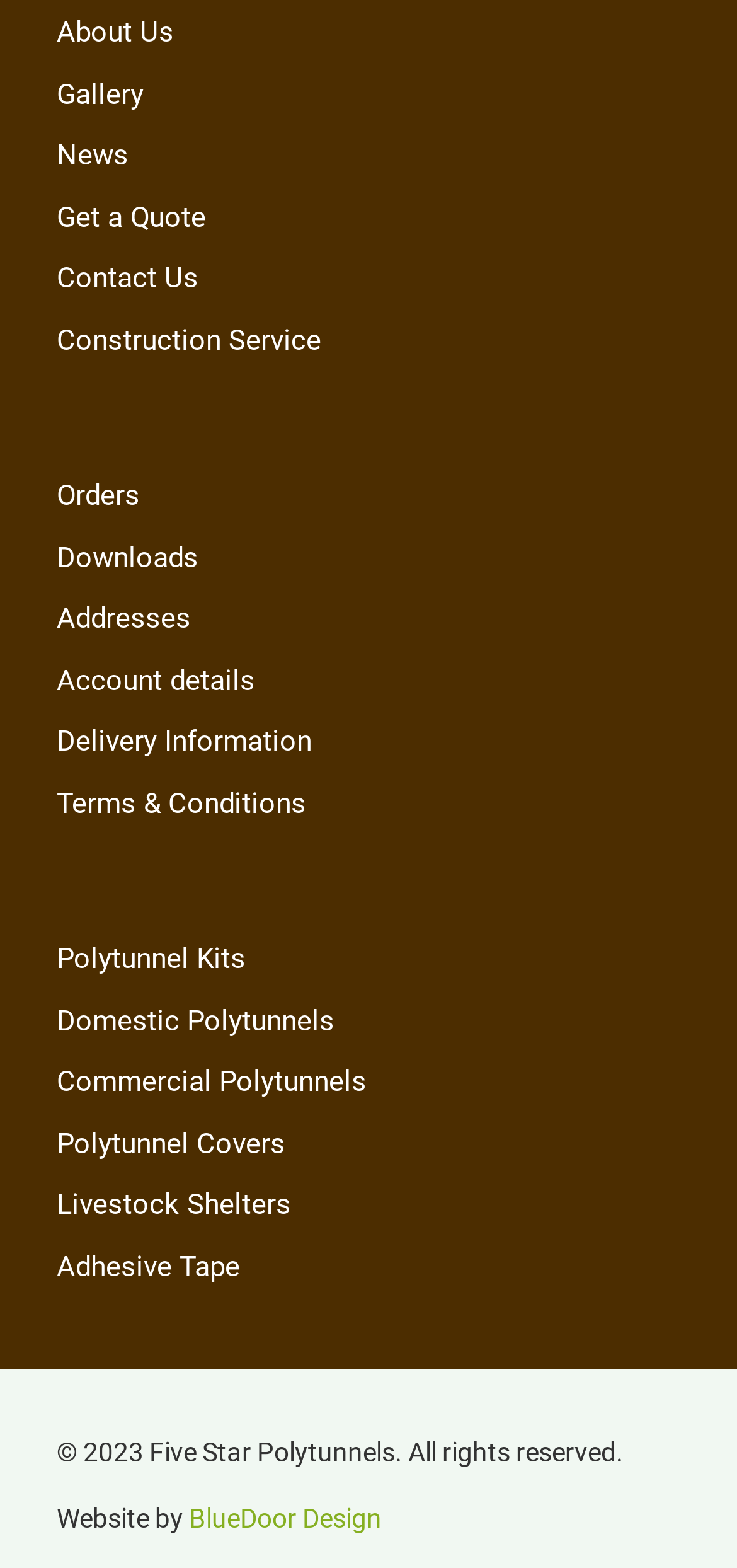How many links are there in the 'Retail Cats Footer Menu'?
Based on the image, give a concise answer in the form of a single word or short phrase.

6